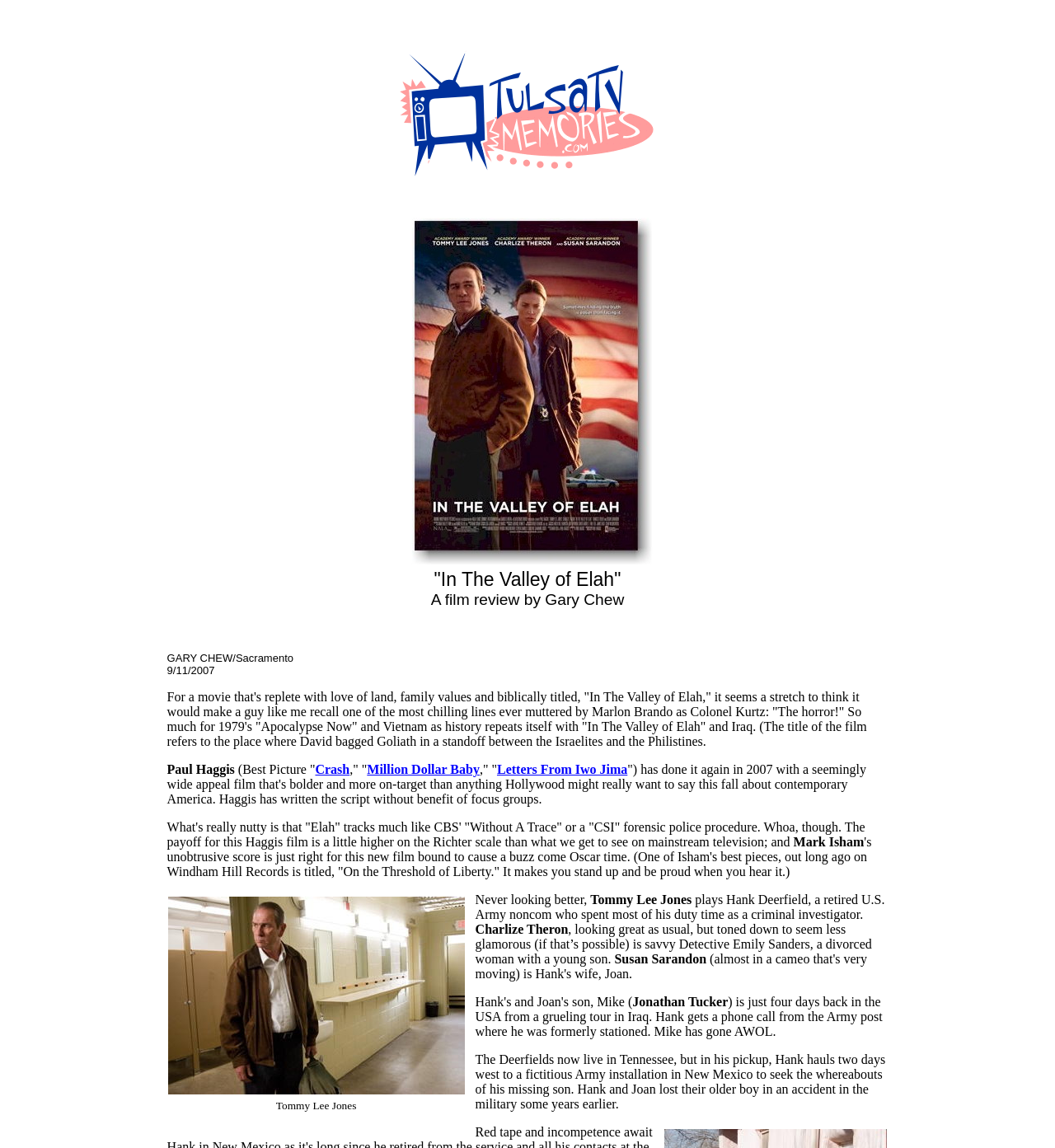Please reply to the following question using a single word or phrase: 
What is the location where Hank Deerfield's son Mike is stationed?

New Mexico